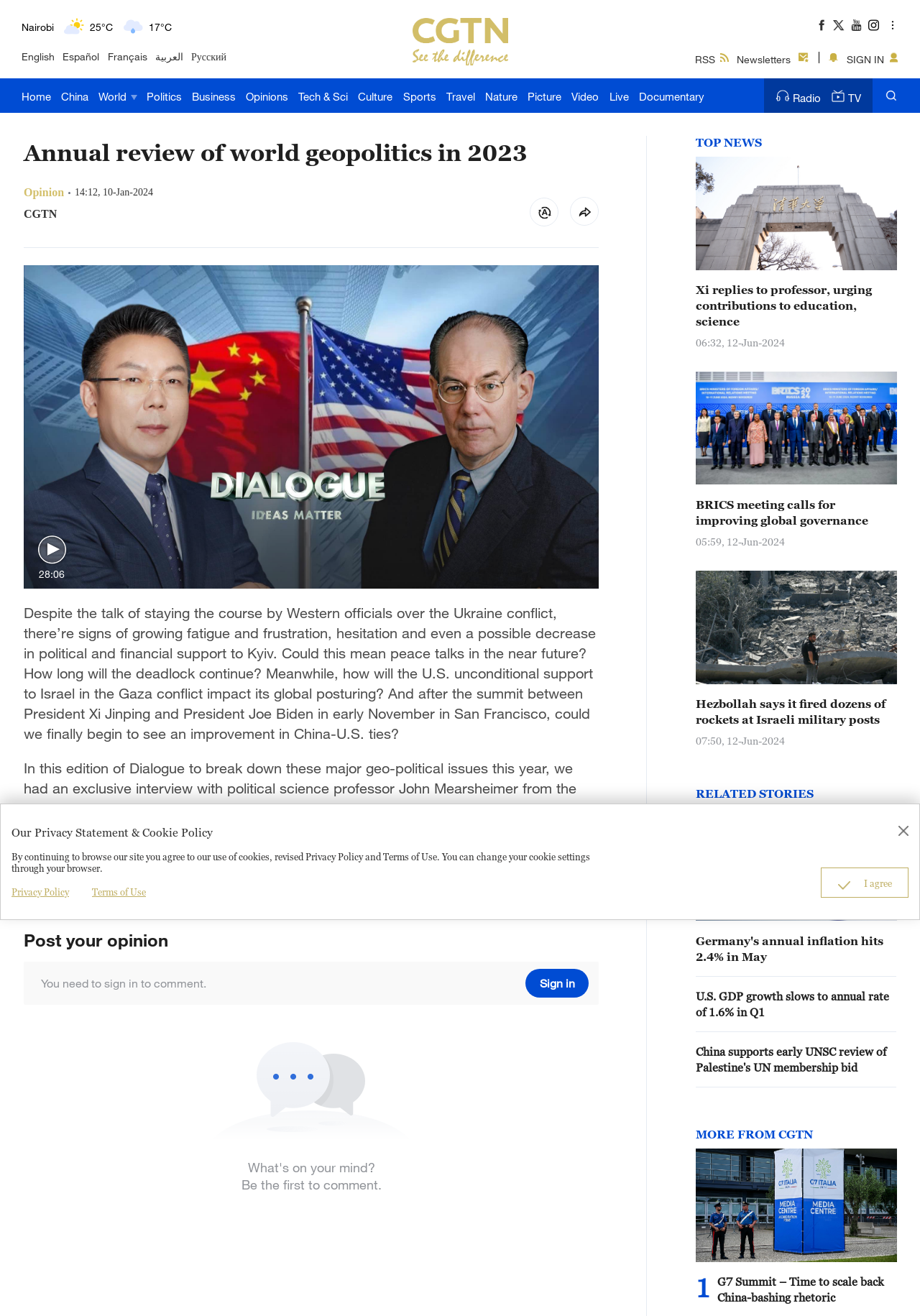Identify the bounding box coordinates of the HTML element based on this description: "Tech & Sci".

[0.324, 0.06, 0.378, 0.086]